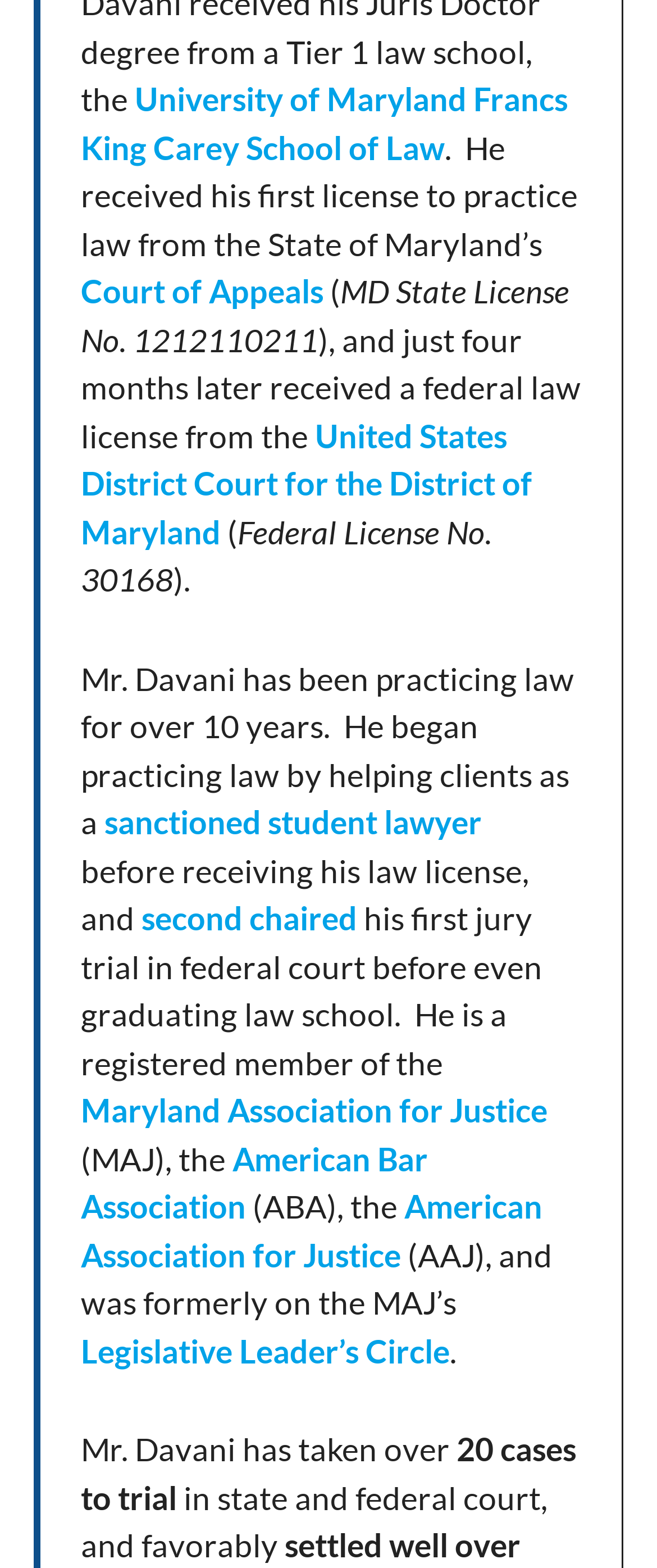Determine the bounding box coordinates of the section to be clicked to follow the instruction: "Click on the Writings link". The coordinates should be given as four float numbers between 0 and 1, formatted as [left, top, right, bottom].

None